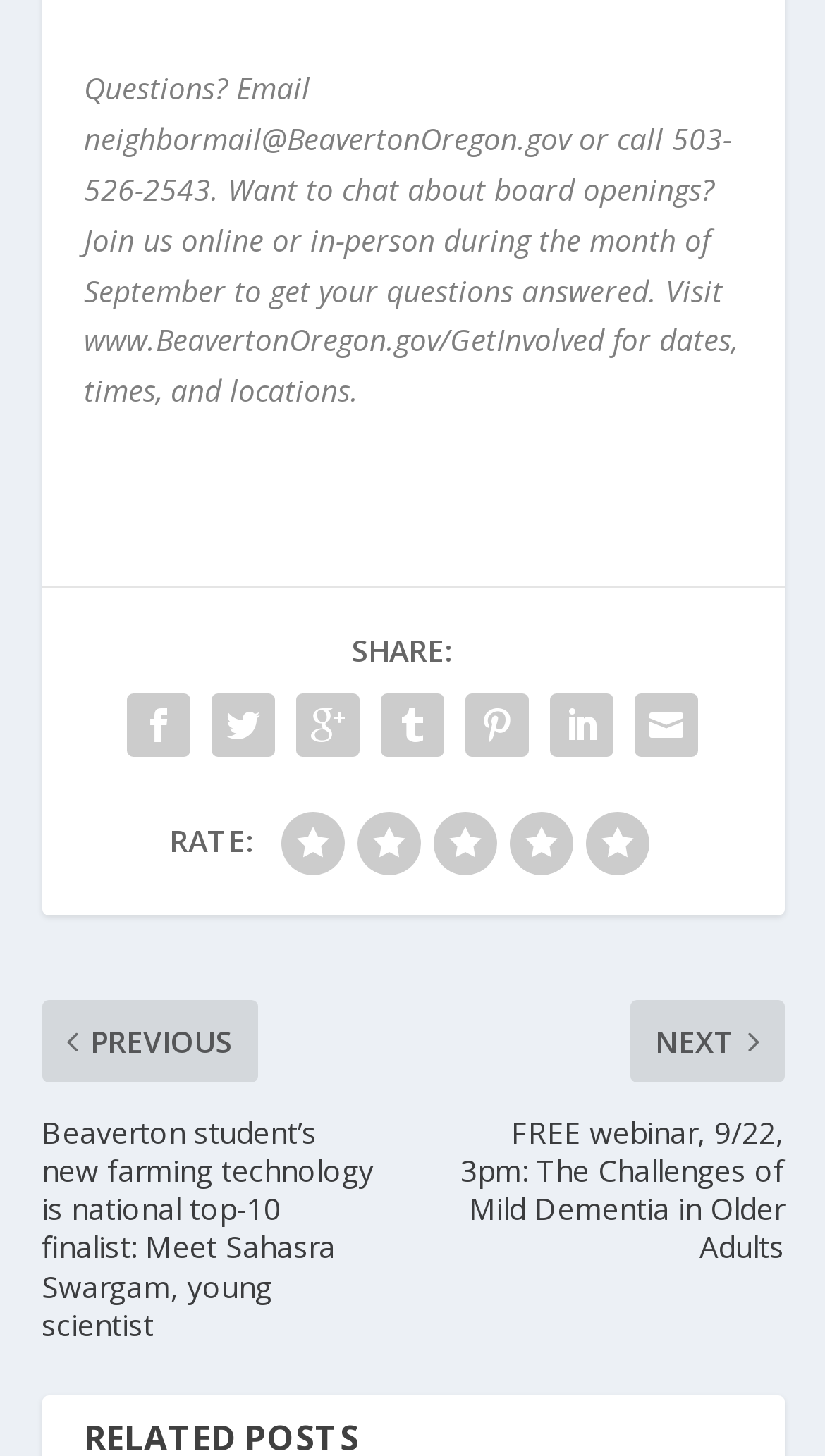How many social media links are available?
Please provide a detailed and thorough answer to the question.

In the 'SHARE' section, there are six link elements with social media icons, indicating six social media links.